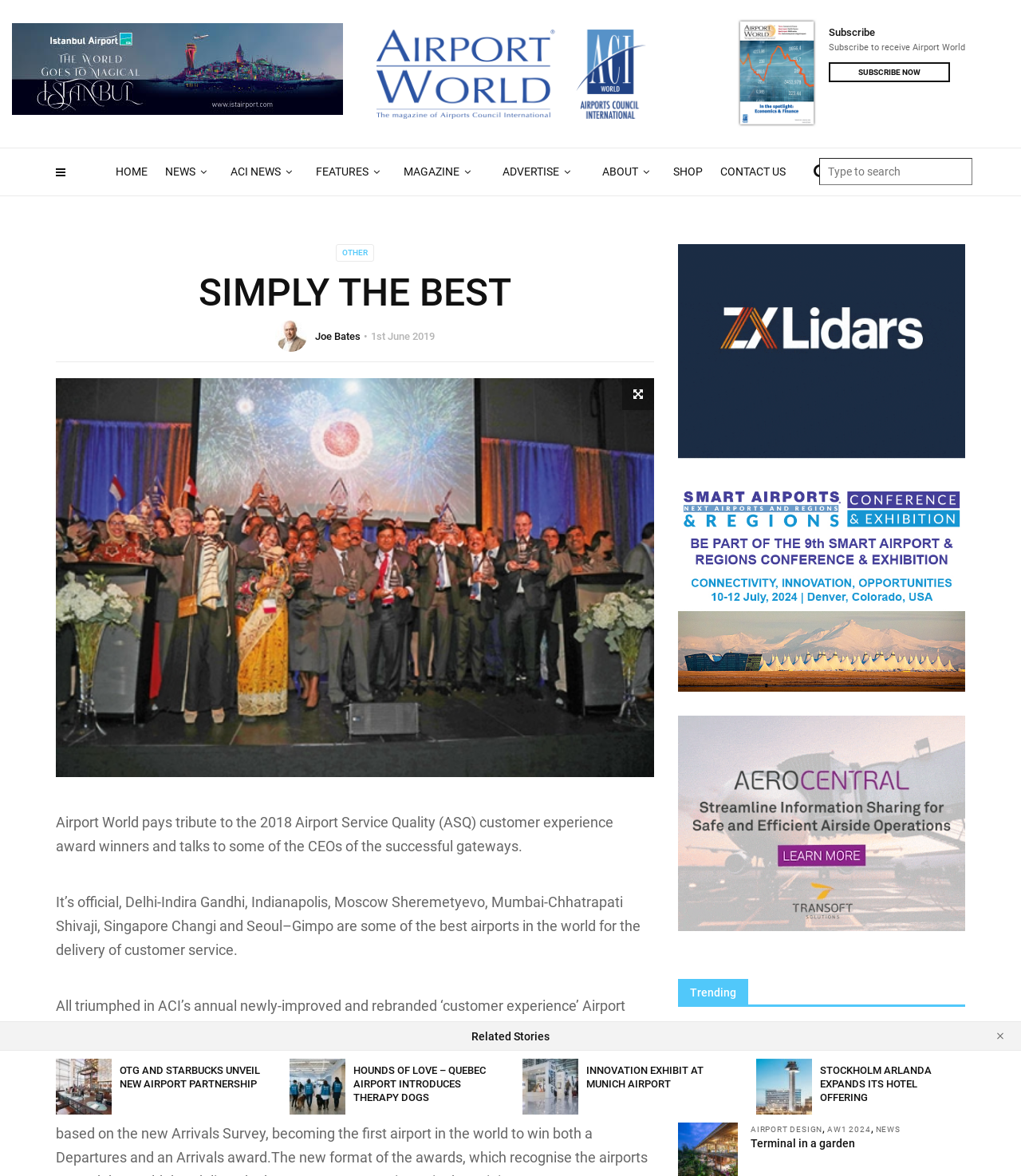Explain the contents of the webpage comprehensively.

The webpage is titled "SIMPLY THE BEST – Airport World" and features a prominent logo image with the text "Airport World" at the top center of the page. Below the logo, there is a search bar with a placeholder text "Type to search" on the top right side of the page.

The main navigation menu is located on the top left side of the page, consisting of 8 links: "HOME", "NEWS", "ACI NEWS", "FEATURES", "MAGAZINE", "ADVERTISE", "ABOUT", and "SHOP". Each link has an icon next to it.

Below the navigation menu, there is a heading "SIMPLY THE BEST" followed by a link "OTHER" and a link "SUBSCRIBE NOW" with a brief description "Subscribe to receive Airport World". There is also a link "Joe Bates" and a date "1st June 2019" nearby.

The main content of the page is divided into two columns. The left column features a series of articles with headings, images, and brief summaries. The first article is about the 2018 Airport Service Quality (ASQ) customer experience award winners, followed by several other articles about airports and their services.

The right column features a section titled "Trending" with links to various topics such as "NEWS", "SUSTAINABILITY", "AIRPORT DESIGN", and "AW1 2024". Below this section, there are several links to related stories, each with a brief summary and an image.

Throughout the page, there are several images, including the logo, icons, and article images. The overall layout is organized, with clear headings and concise text.